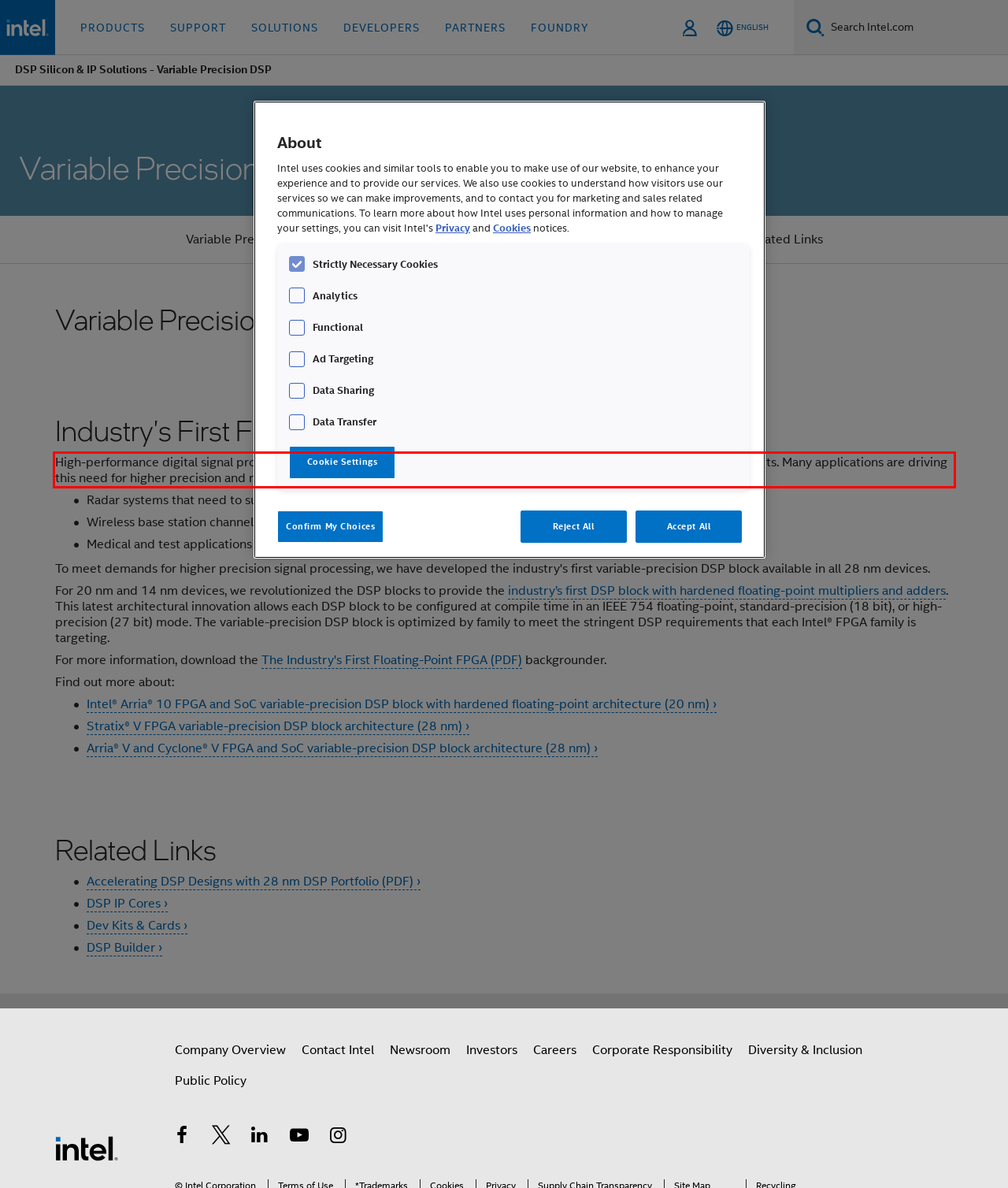Using the provided screenshot of a webpage, recognize the text inside the red rectangle bounding box by performing OCR.

High-performance digital signal processing (DSP) applications increasingly need higher precision in a range greater than 18 bits. Many applications are driving this need for higher precision and range, including: